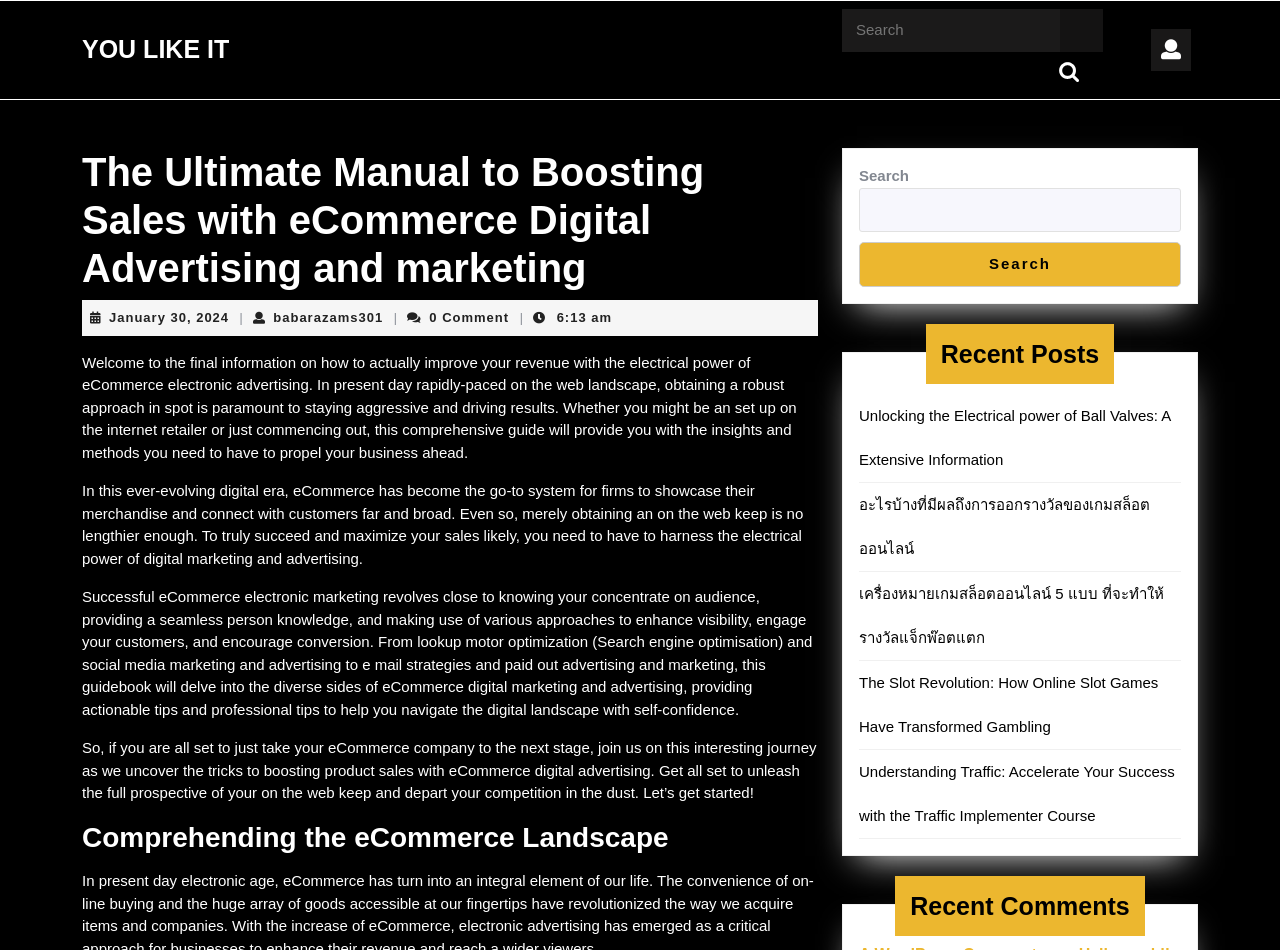Could you specify the bounding box coordinates for the clickable section to complete the following instruction: "Click on the 'Search' button"?

[0.827, 0.054, 0.862, 0.096]